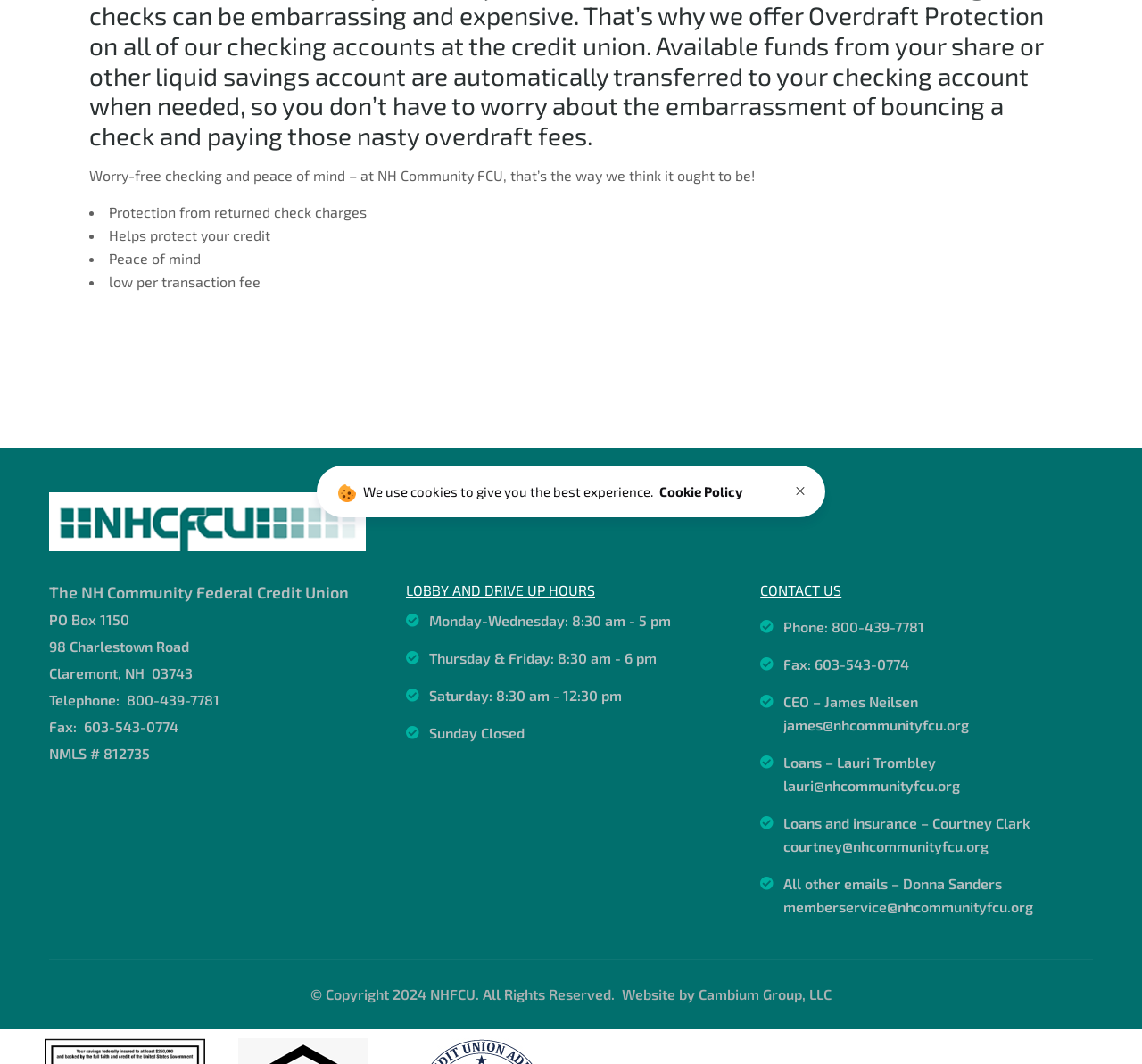Please determine the bounding box coordinates, formatted as (top-left x, top-left y, bottom-right x, bottom-right y), with all values as floating point numbers between 0 and 1. Identify the bounding box of the region described as: CEO – James Neilsen james@nhcommunityfcu.org

[0.666, 0.649, 0.93, 0.693]